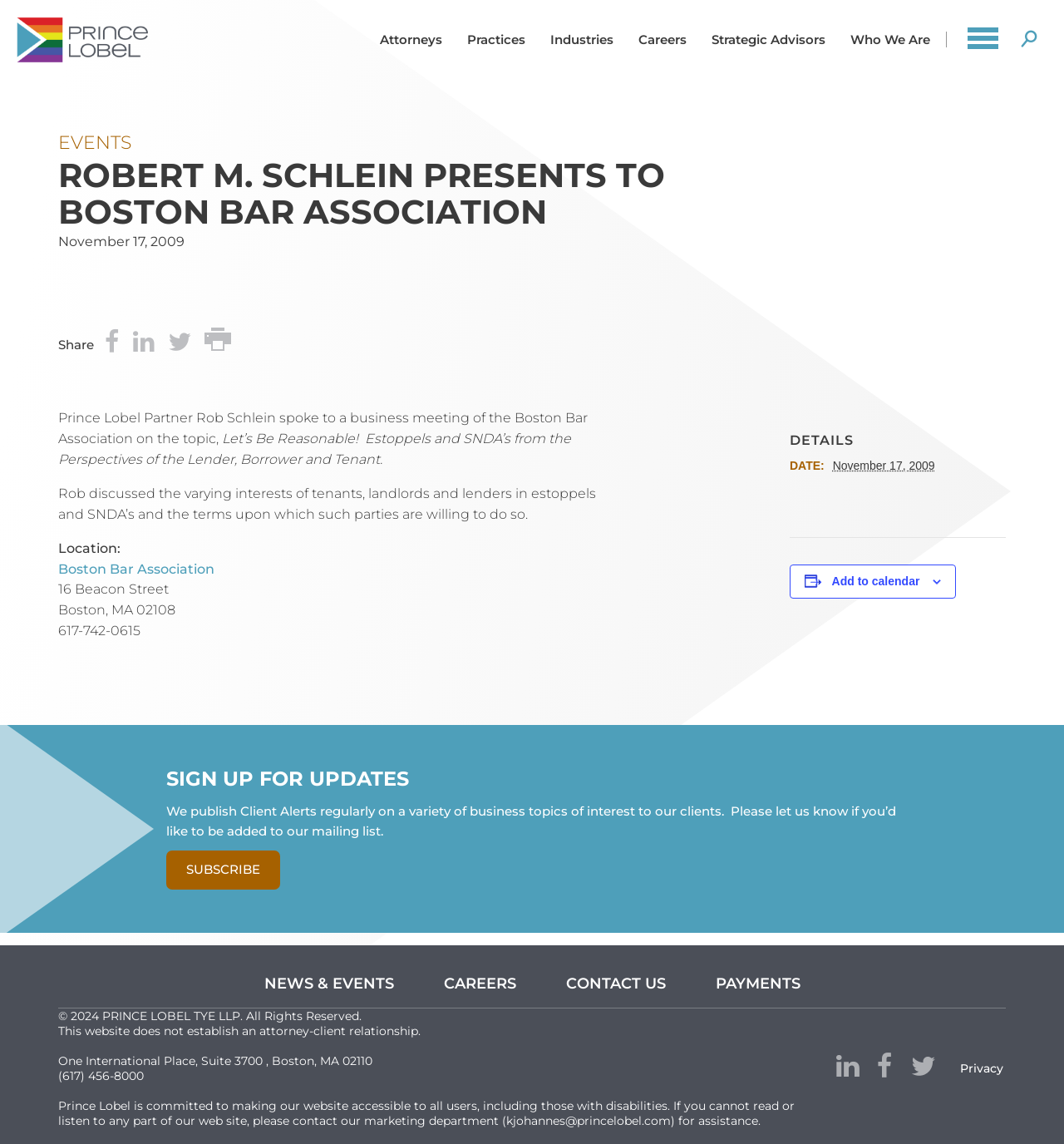Please identify the bounding box coordinates of the element I should click to complete this instruction: 'Share on Facebook'. The coordinates should be given as four float numbers between 0 and 1, like this: [left, top, right, bottom].

[0.096, 0.282, 0.115, 0.32]